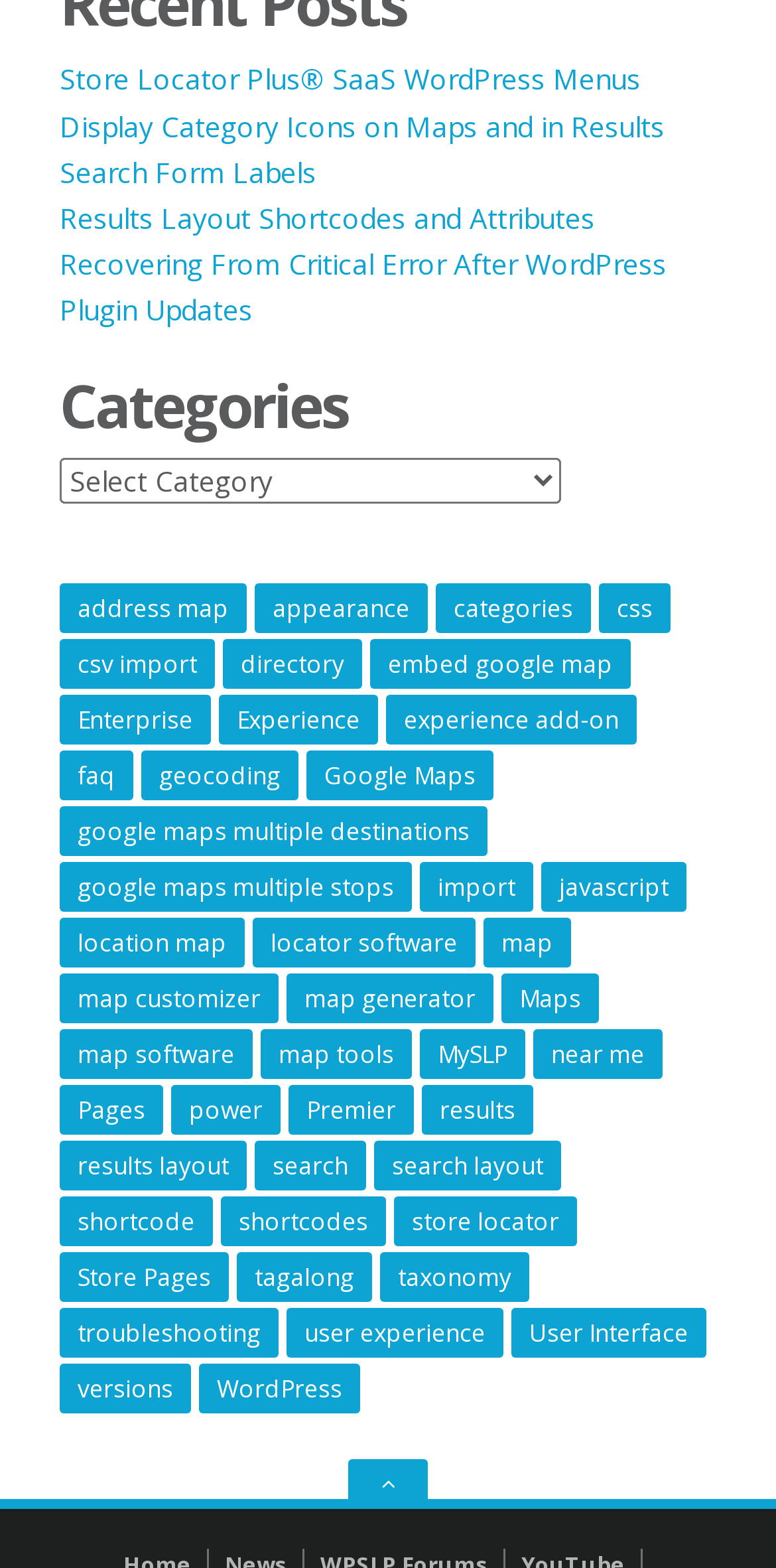Please identify the coordinates of the bounding box for the clickable region that will accomplish this instruction: "View the 'Google Maps' page".

[0.395, 0.479, 0.636, 0.51]